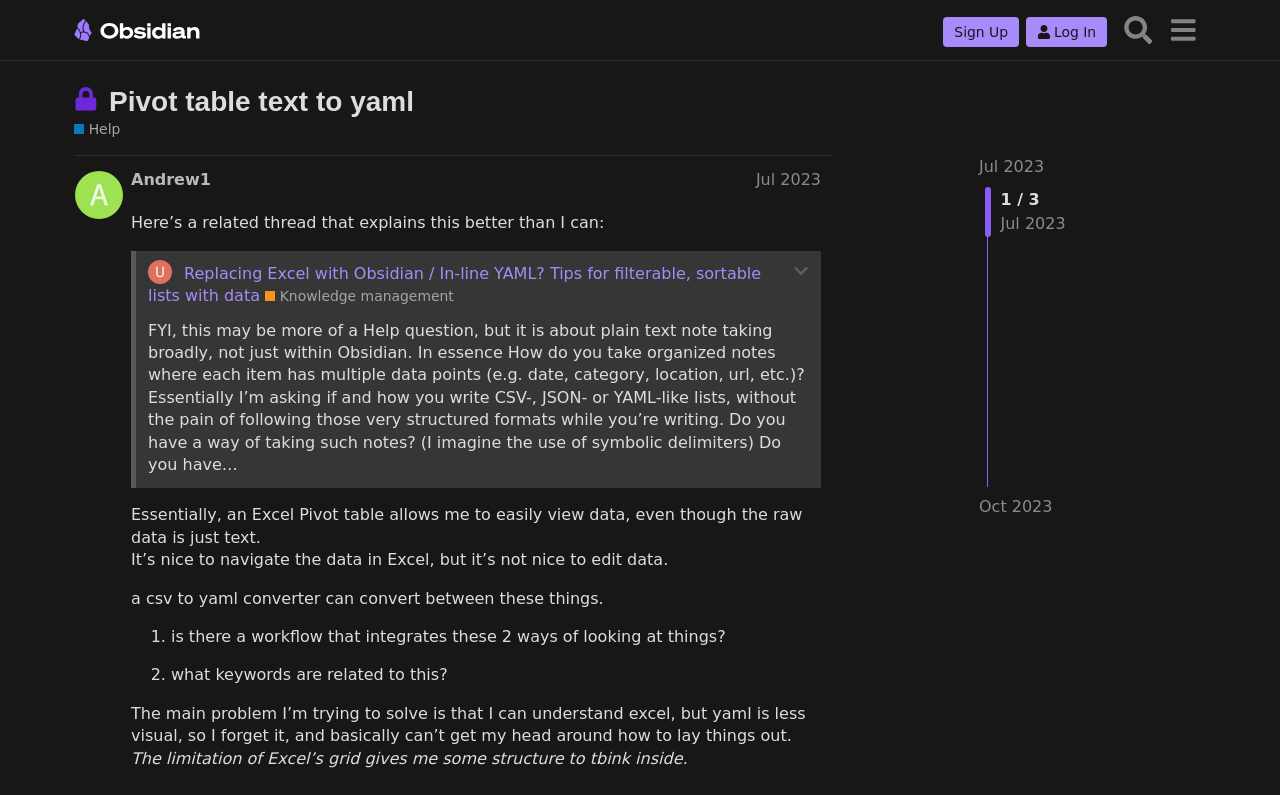Please determine the bounding box coordinates, formatted as (top-left x, top-left y, bottom-right x, bottom-right y), with all values as floating point numbers between 0 and 1. Identify the bounding box of the region described as: Help

[0.058, 0.149, 0.094, 0.175]